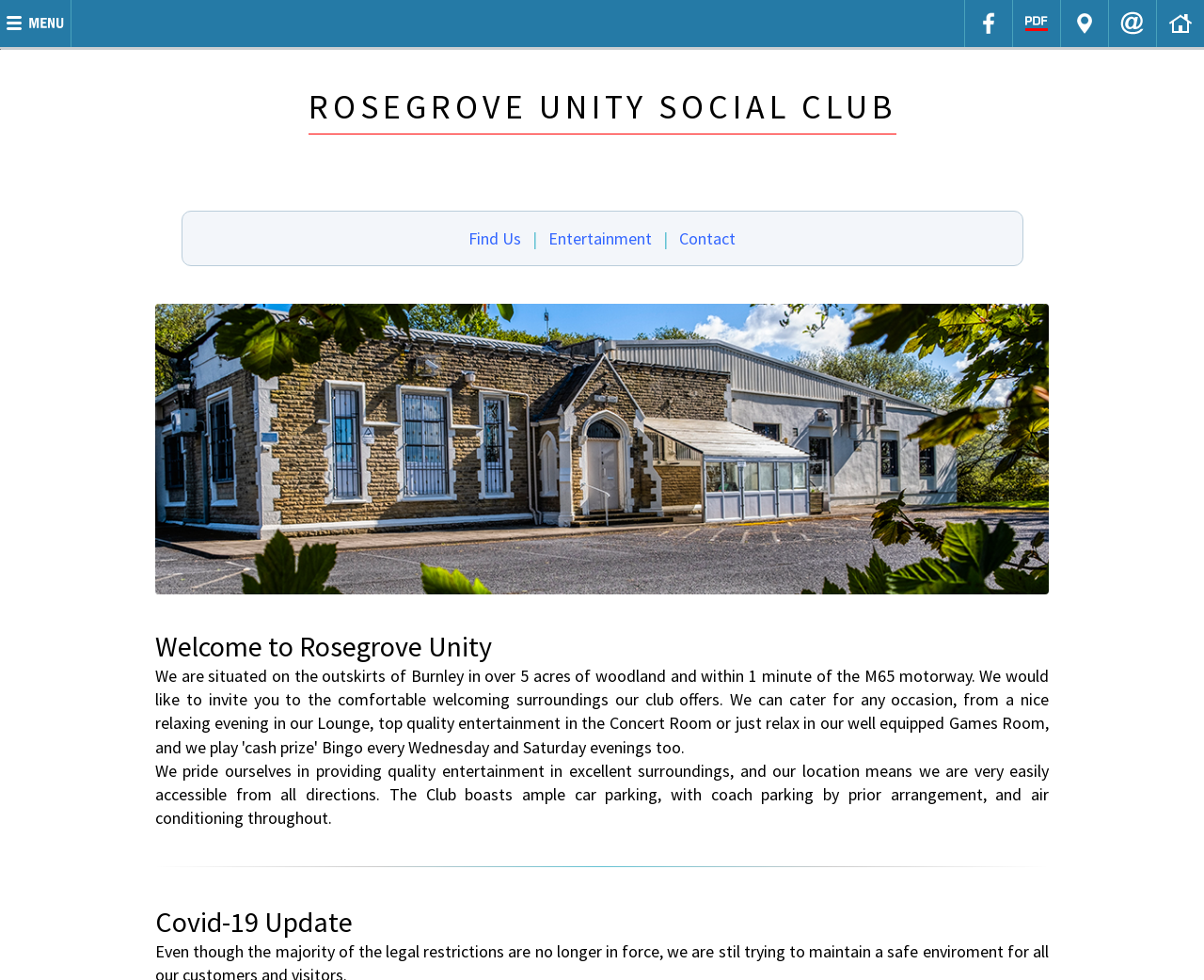Is the club accessible by coach? Observe the screenshot and provide a one-word or short phrase answer.

Yes